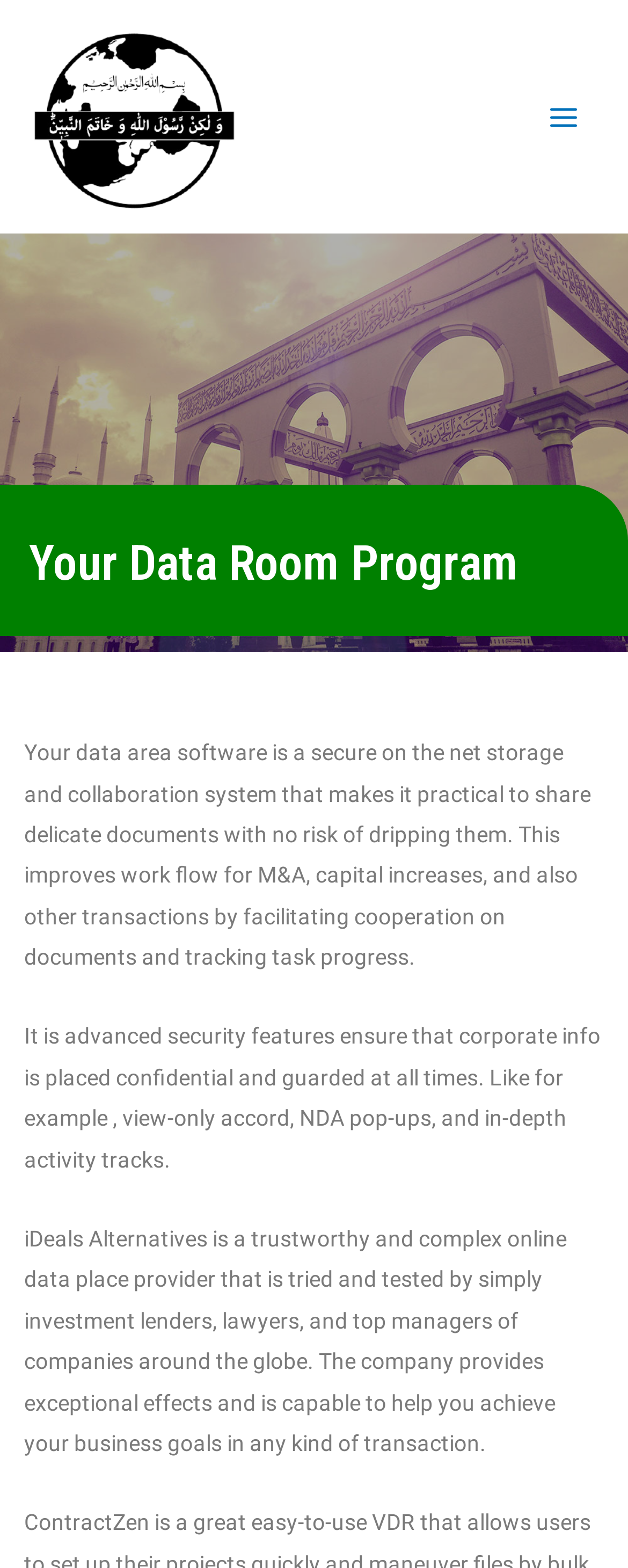Please provide a comprehensive answer to the question below using the information from the image: Who are the typical users of the data room program?

Based on the webpage content, the data room program is typically used by investment bankers, lawyers, and top managers of companies around the globe, who require a secure and reliable platform for sharing sensitive documents and collaborating on transactions.